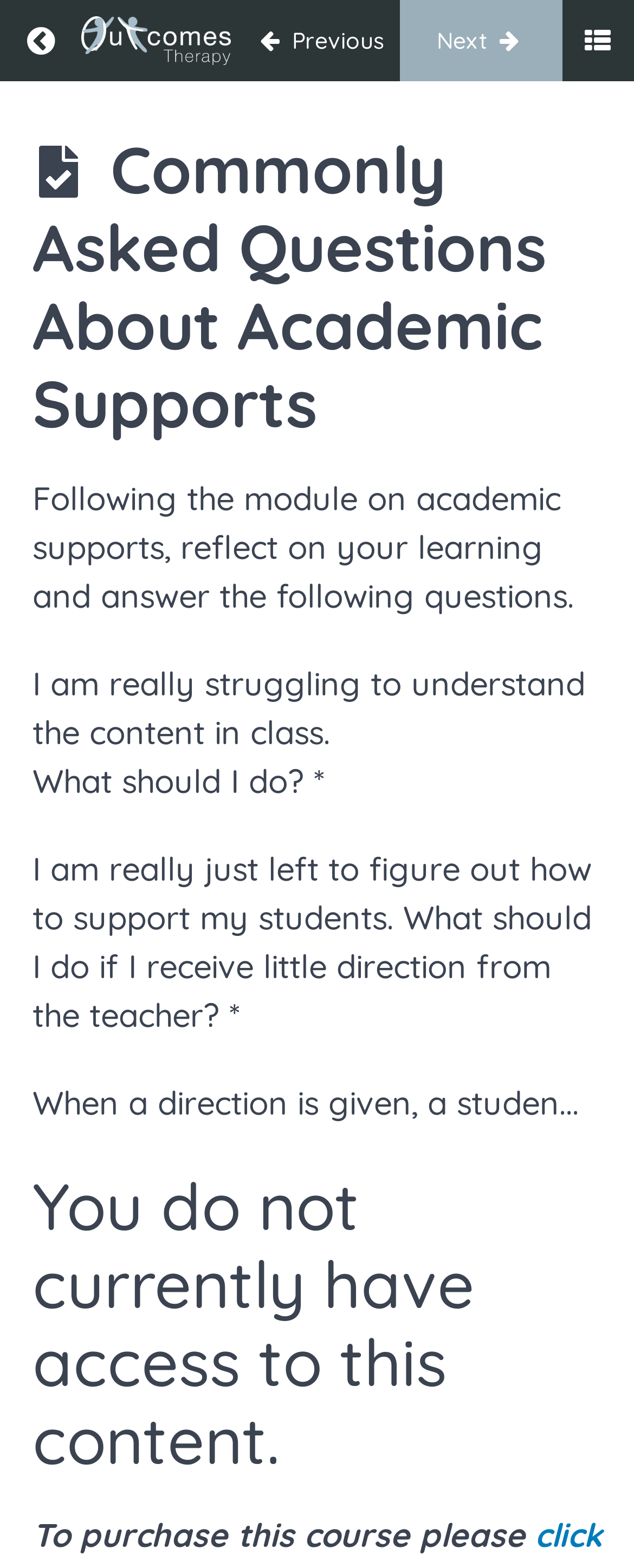What is the primary heading on this webpage?

TEAM Digital Resources for Educational Assistants